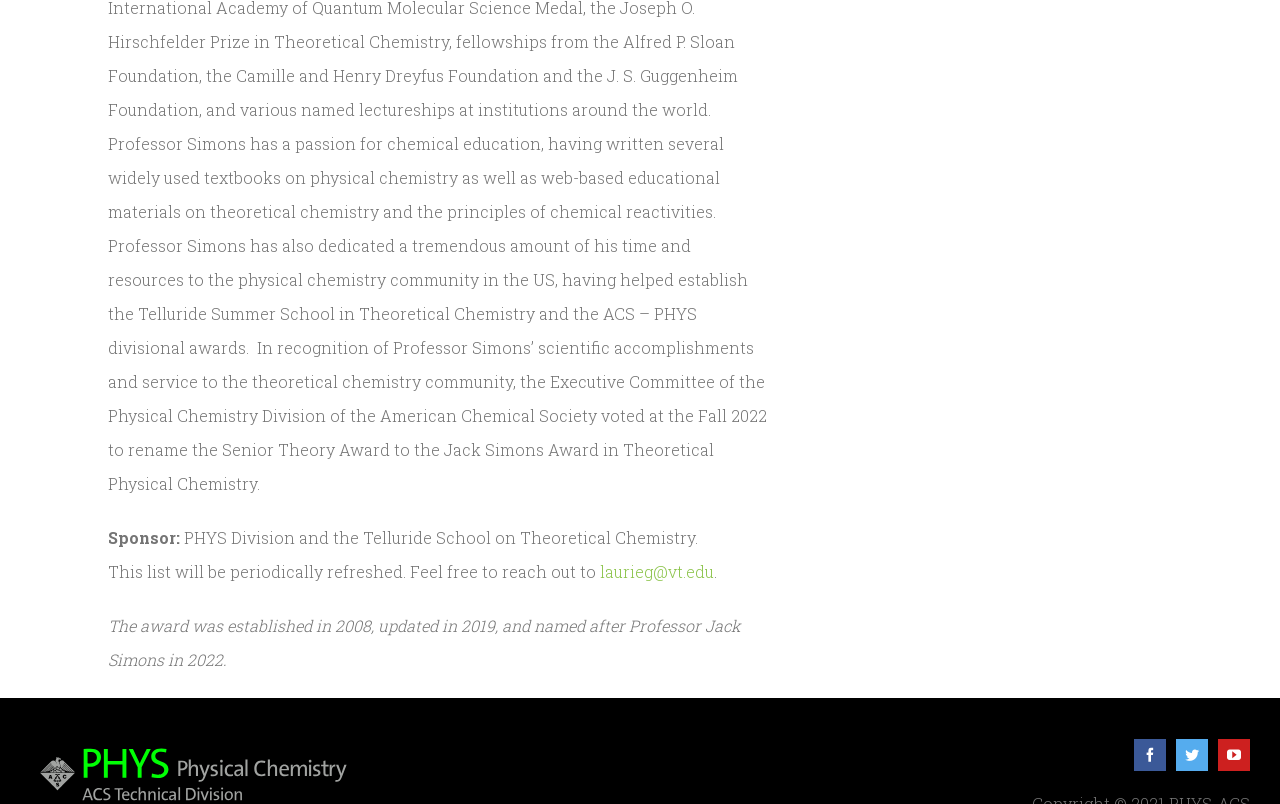Using the information in the image, give a detailed answer to the following question: Who sponsors the award?

The sponsor of the award is mentioned in the text 'Sponsor: PHYS Division and the Telluride School on Theoretical Chemistry.' which is located at the top of the webpage.